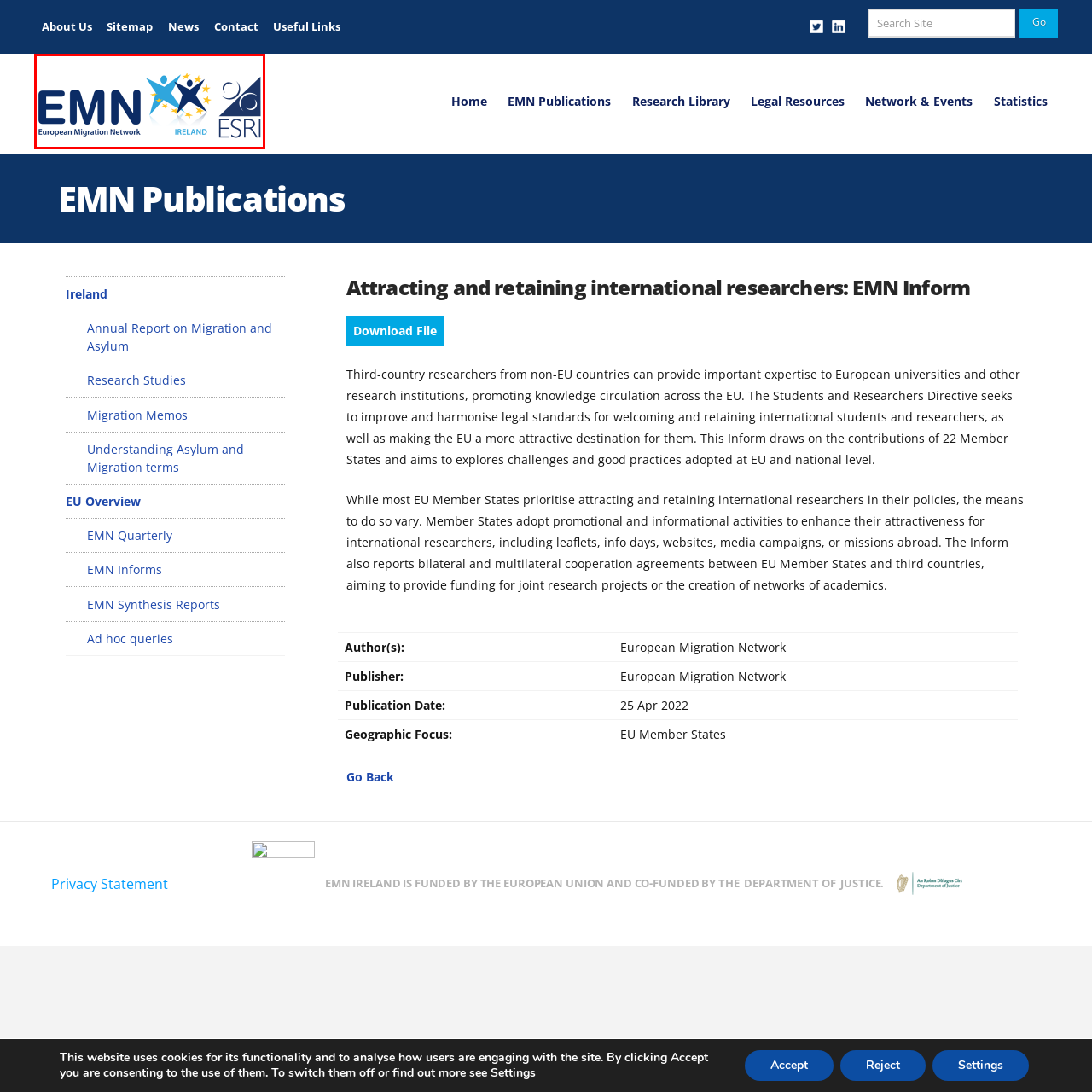Observe the image encased in the red box and deliver an in-depth response to the subsequent question by interpreting the details within the image:
What shape is part of the ESRI logo?

The ESRI logo, situated at the far right, incorporates a geometric design with a circular element, which further showcases the institution's commitment to research and policy analysis.